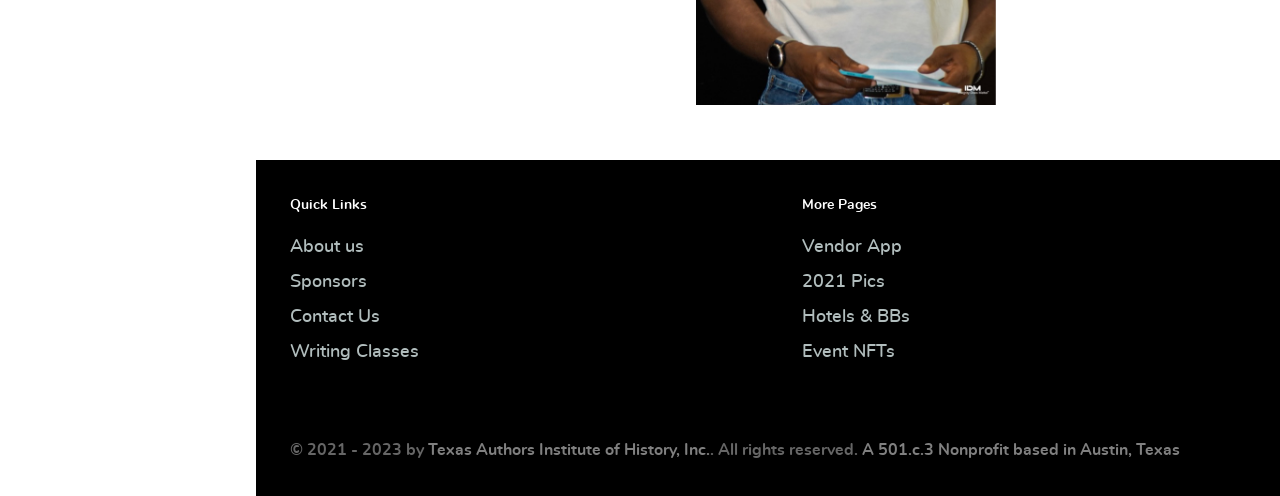Please specify the bounding box coordinates for the clickable region that will help you carry out the instruction: "View 2021 Pics".

[0.627, 0.55, 0.691, 0.586]